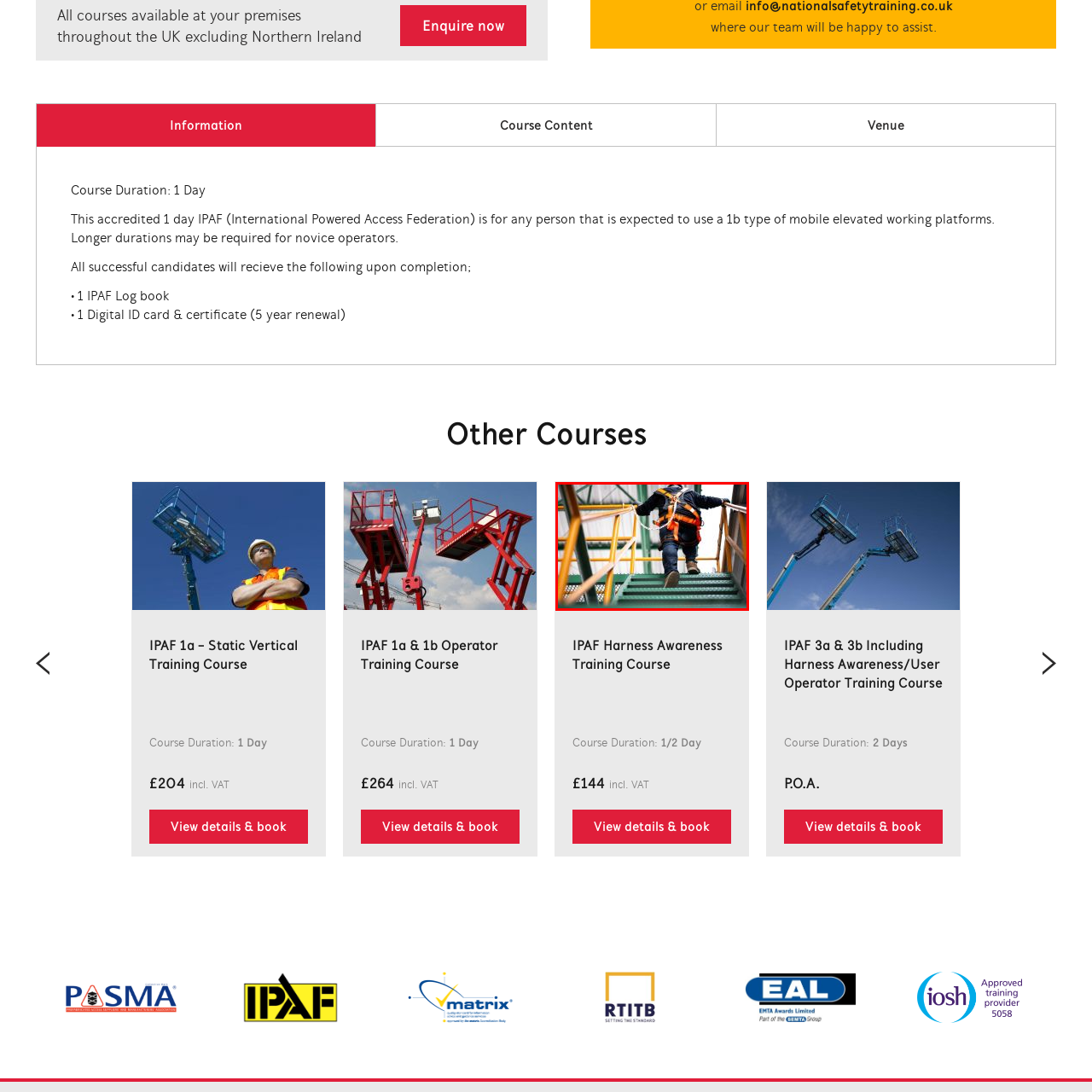What is the purpose of the 'IPAF Harness Awareness Training Course'?
Carefully examine the image within the red bounding box and provide a detailed answer to the question.

The 'IPAF Harness Awareness Training Course' aims to educate participants on using harness systems effectively for their protection during elevated work activities, emphasizing the significance of safety training in construction or maintenance environments.